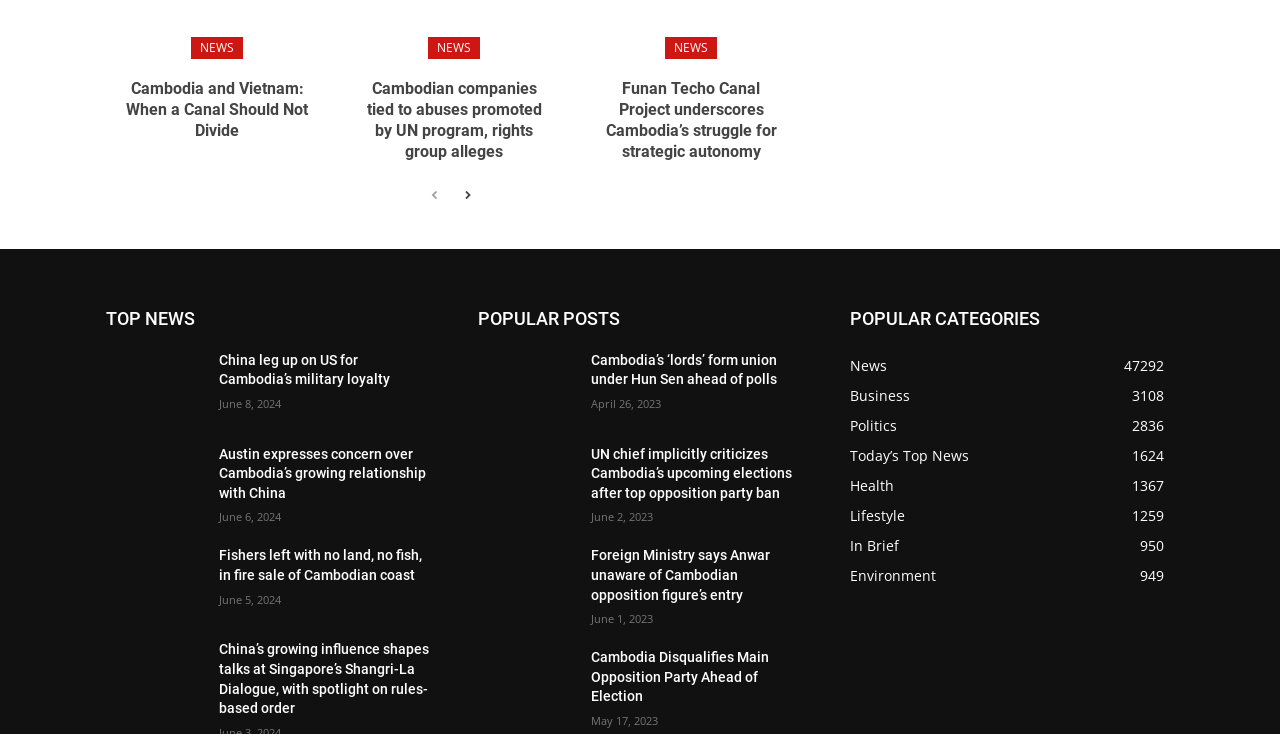What is the name of the section that lists news articles? From the image, respond with a single word or brief phrase.

TOP NEWS